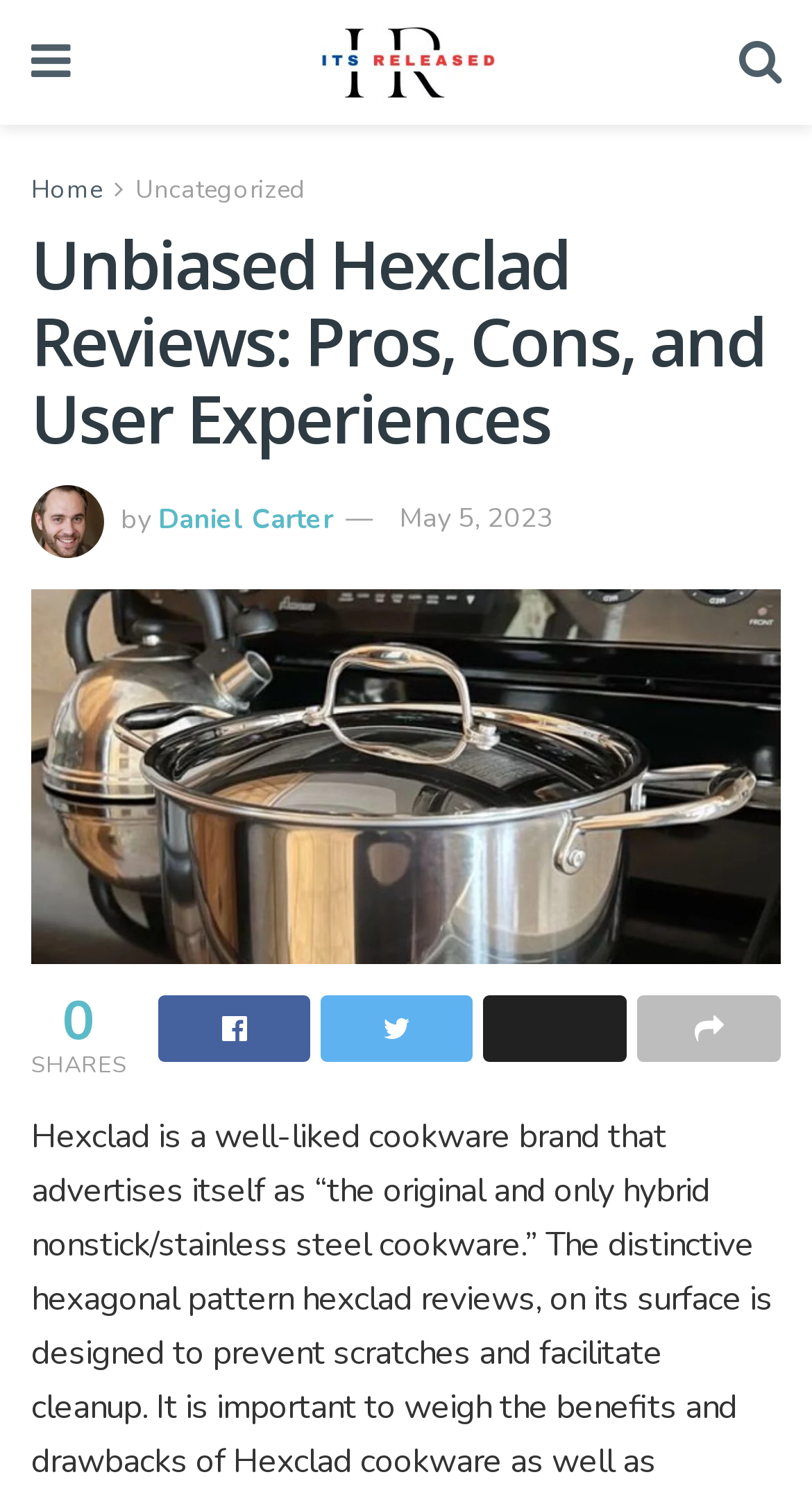Please provide a detailed answer to the question below by examining the image:
What is the date of the article?

I found the date of the article by looking at the text next to the author's name. The text says 'May 5, 2023', which indicates the date the article was published.